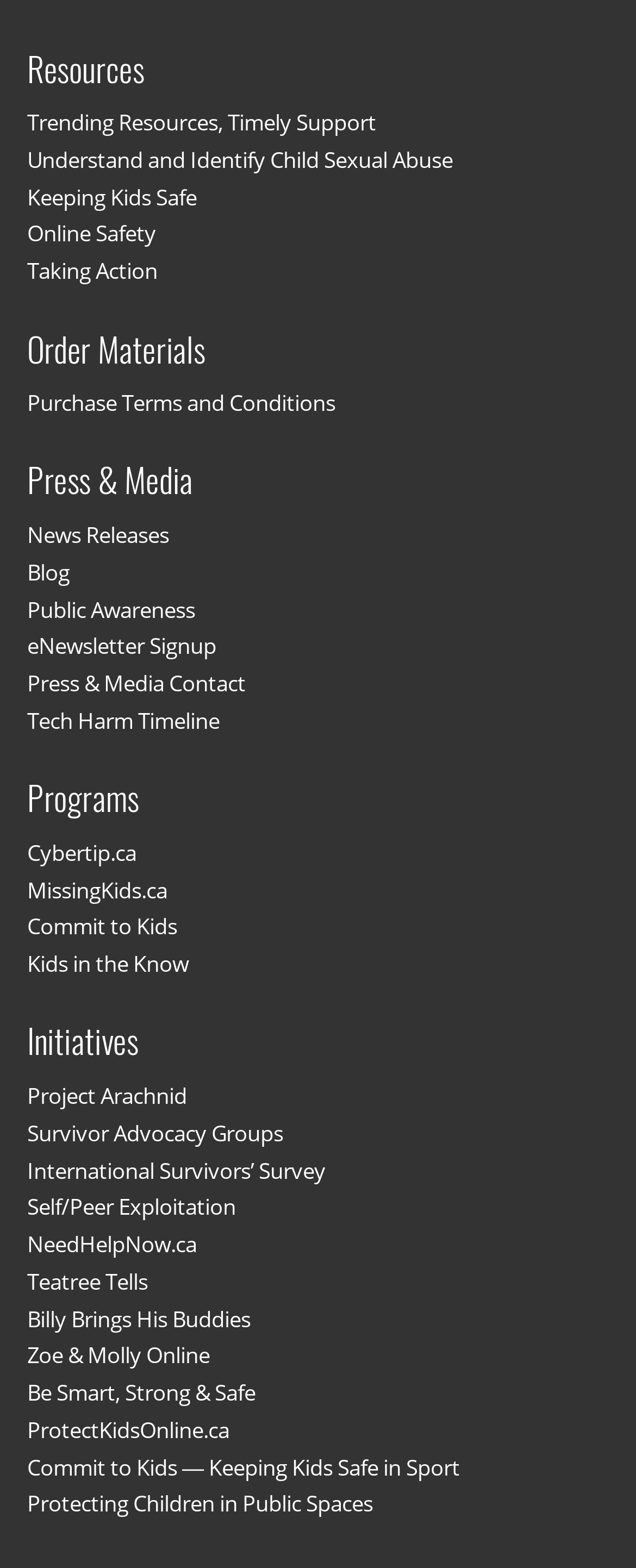Identify the bounding box coordinates of the section that should be clicked to achieve the task described: "View 'Understand and Identify Child Sexual Abuse'".

[0.043, 0.092, 0.712, 0.111]